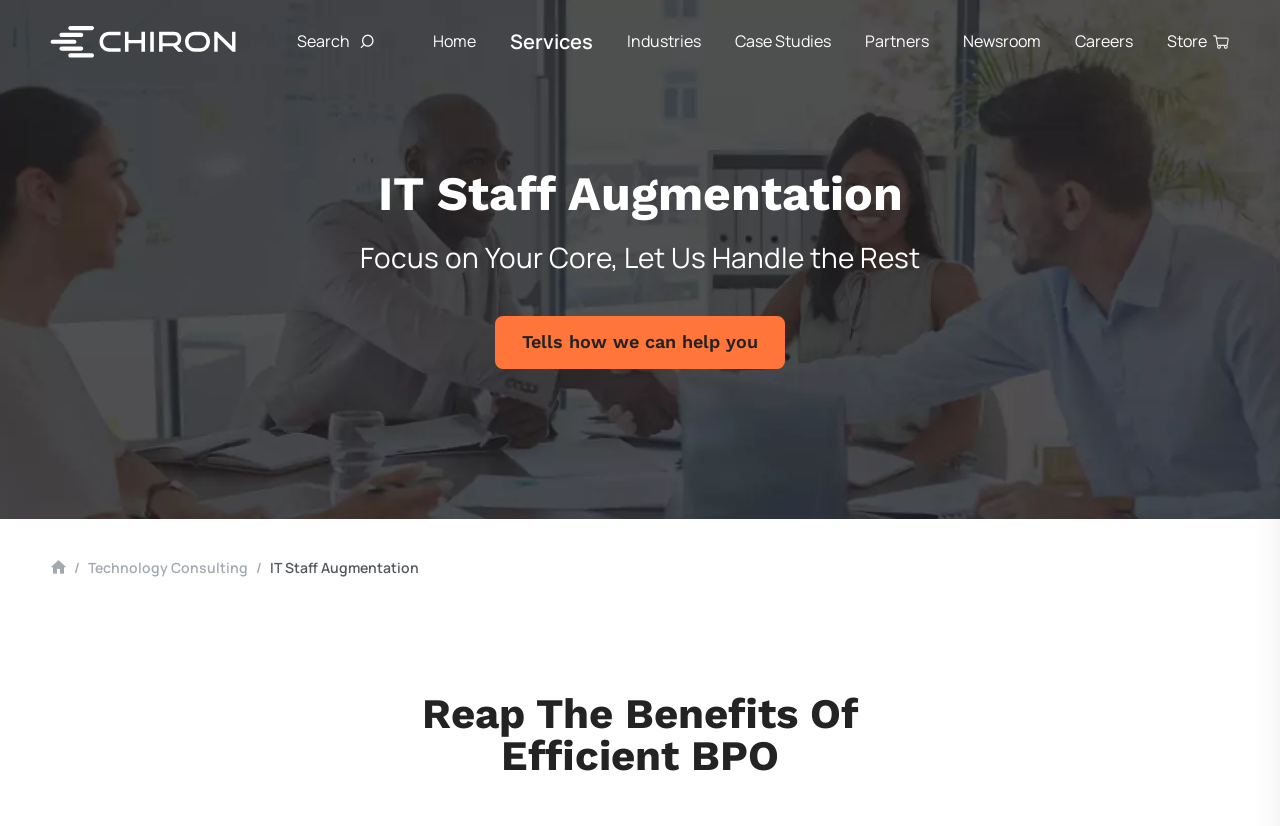Extract the heading text from the webpage.

IT Staff Augmentation